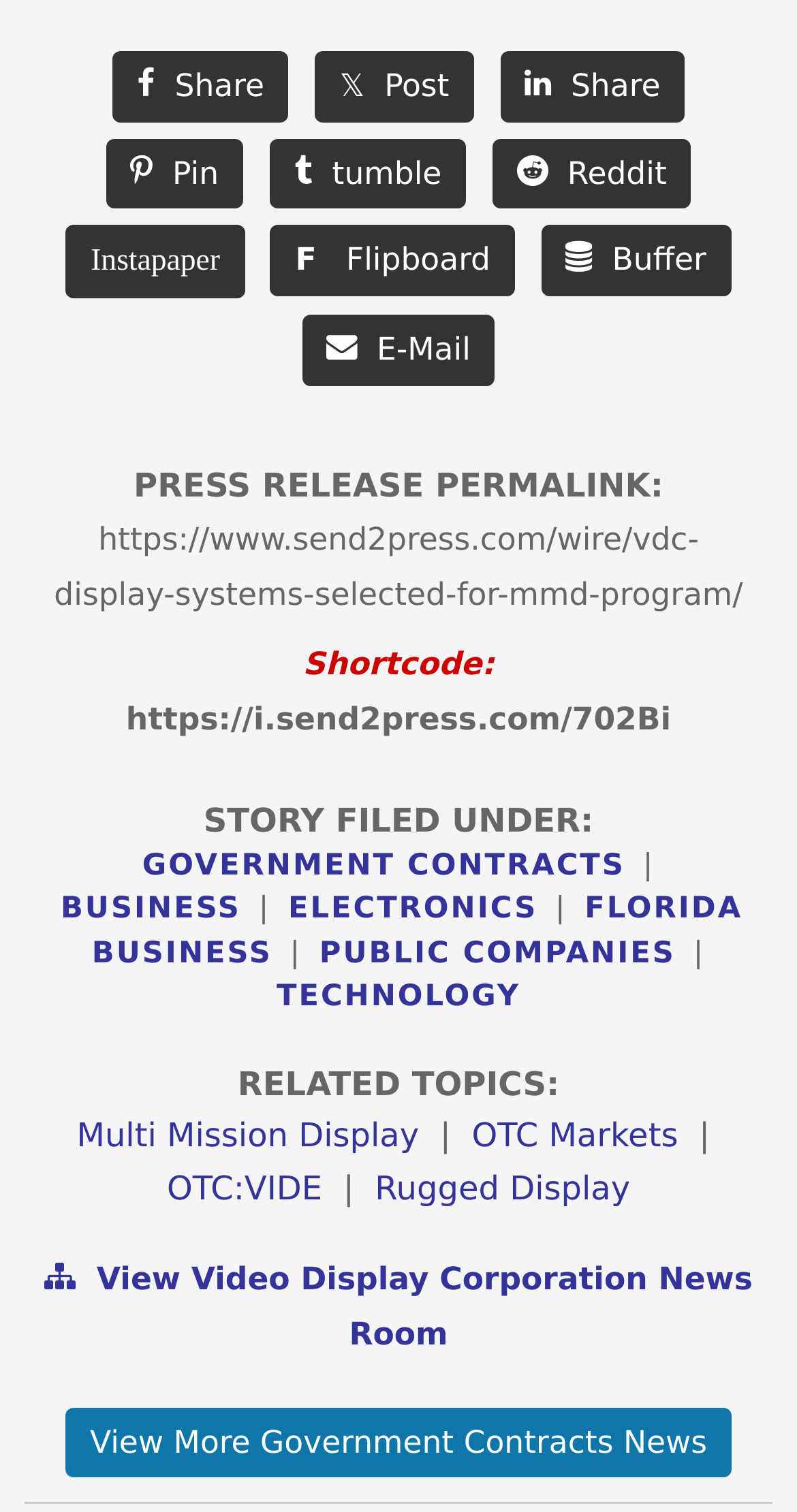Please find the bounding box coordinates of the element's region to be clicked to carry out this instruction: "View press release permalink".

[0.068, 0.345, 0.932, 0.405]